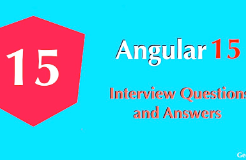Provide an in-depth description of the image.

The image prominently features the number "15" encased in a bold red hexagon, symbolizing Angular 15, a popular web development framework. Below the hexagon, the text reads "Interview Questions and Answers," suggesting the image is part of content designed to aid individuals preparing for job interviews related to Angular 15. The vibrant blue background enhances the visibility of the text and graphics, making it eye-catching and engaging for readers seeking to deepen their understanding of Angular and its interview requirements. This visual serves as an informative preview for a blog post titled "Top 25 Angular 15 Interview Questions And Answers 2023-24," aimed at professionals in the tech field.